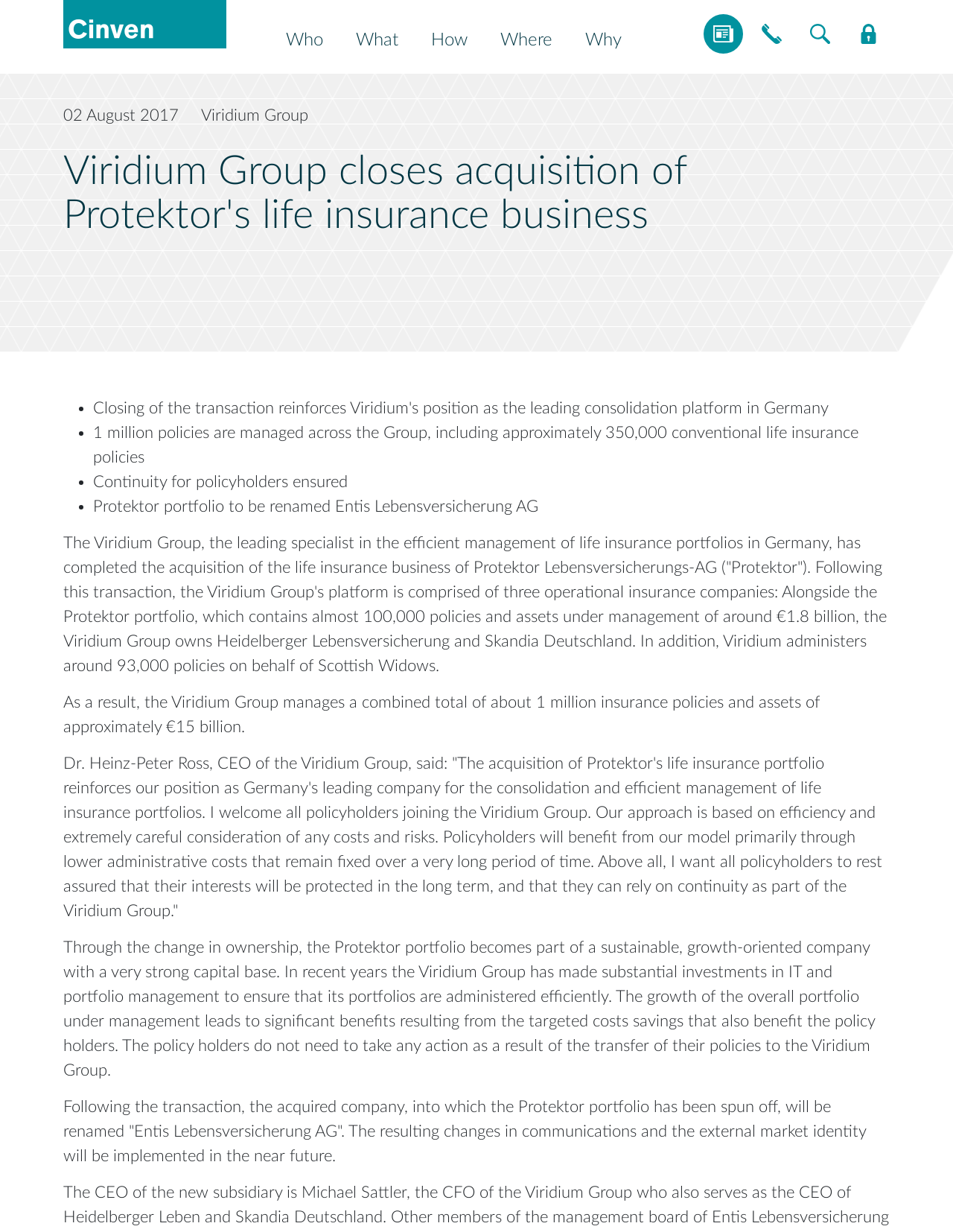Please answer the following question using a single word or phrase: 
Who is the CEO of the Viridium Group?

Dr. Heinz-Peter Ross